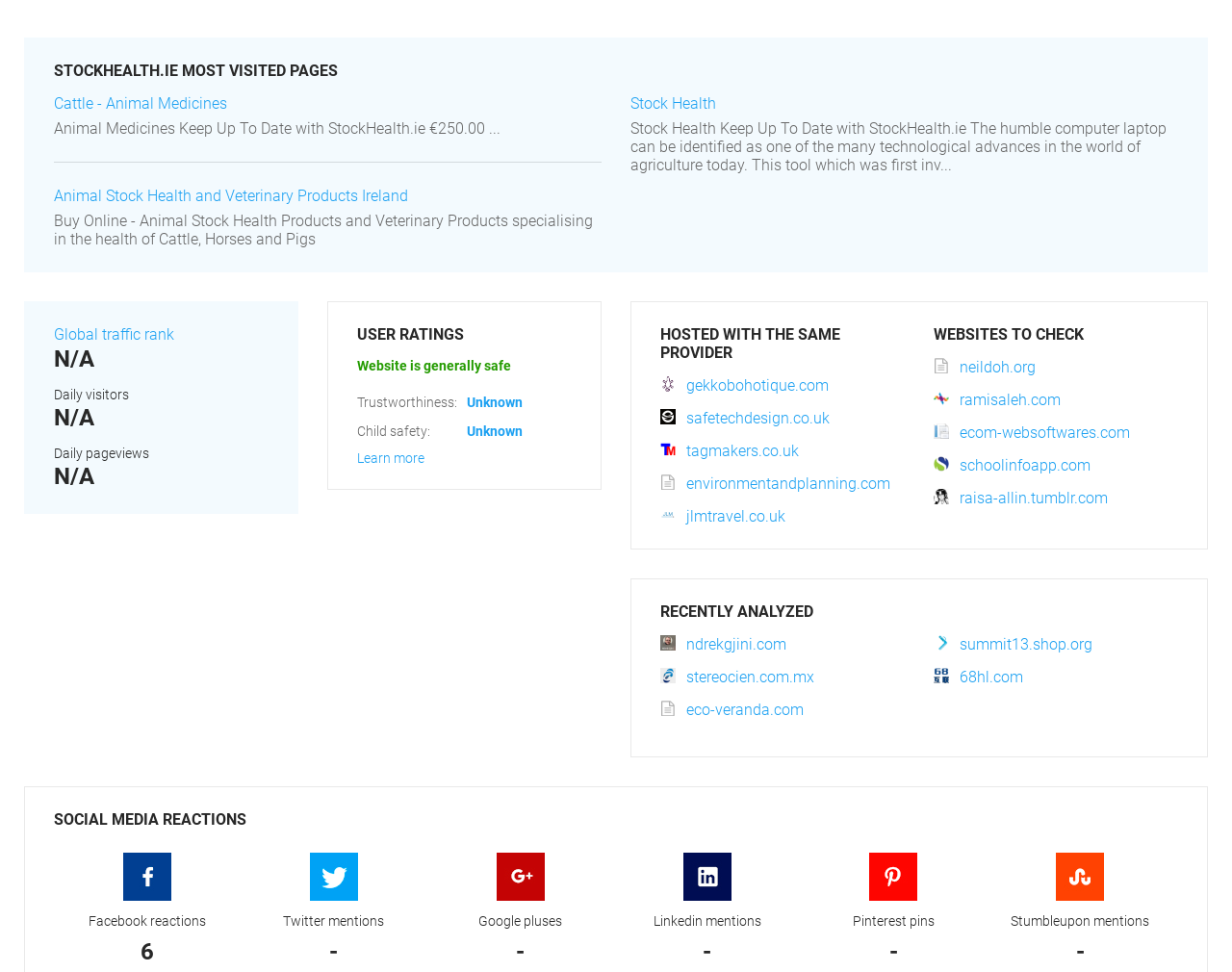From the webpage screenshot, identify the region described by Learn more. Provide the bounding box coordinates as (top-left x, top-left y, bottom-right x, bottom-right y), with each value being a floating point number between 0 and 1.

[0.29, 0.463, 0.345, 0.479]